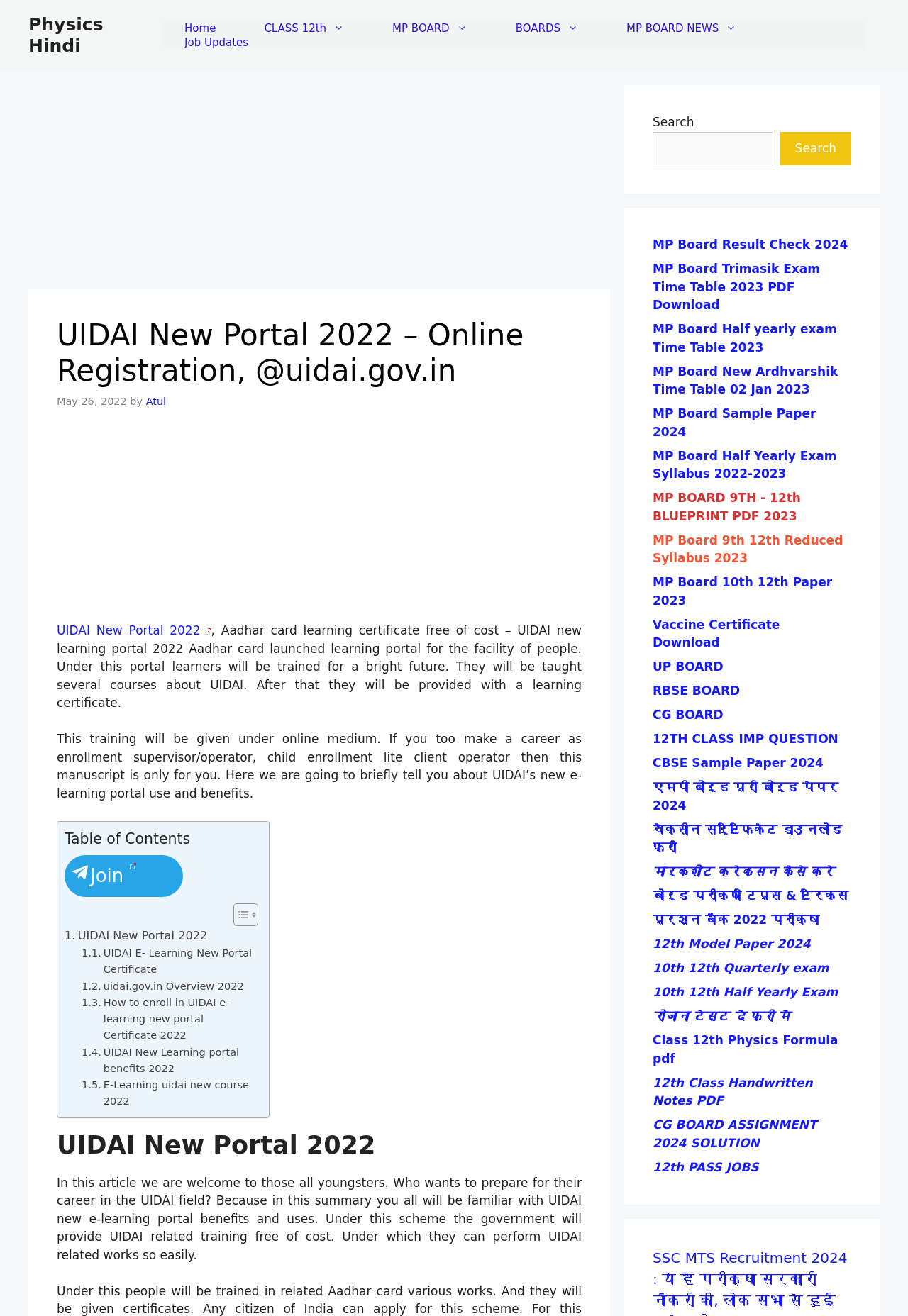Identify and provide the main heading of the webpage.

UIDAI New Portal 2022 – Online Registration, @uidai.gov.in